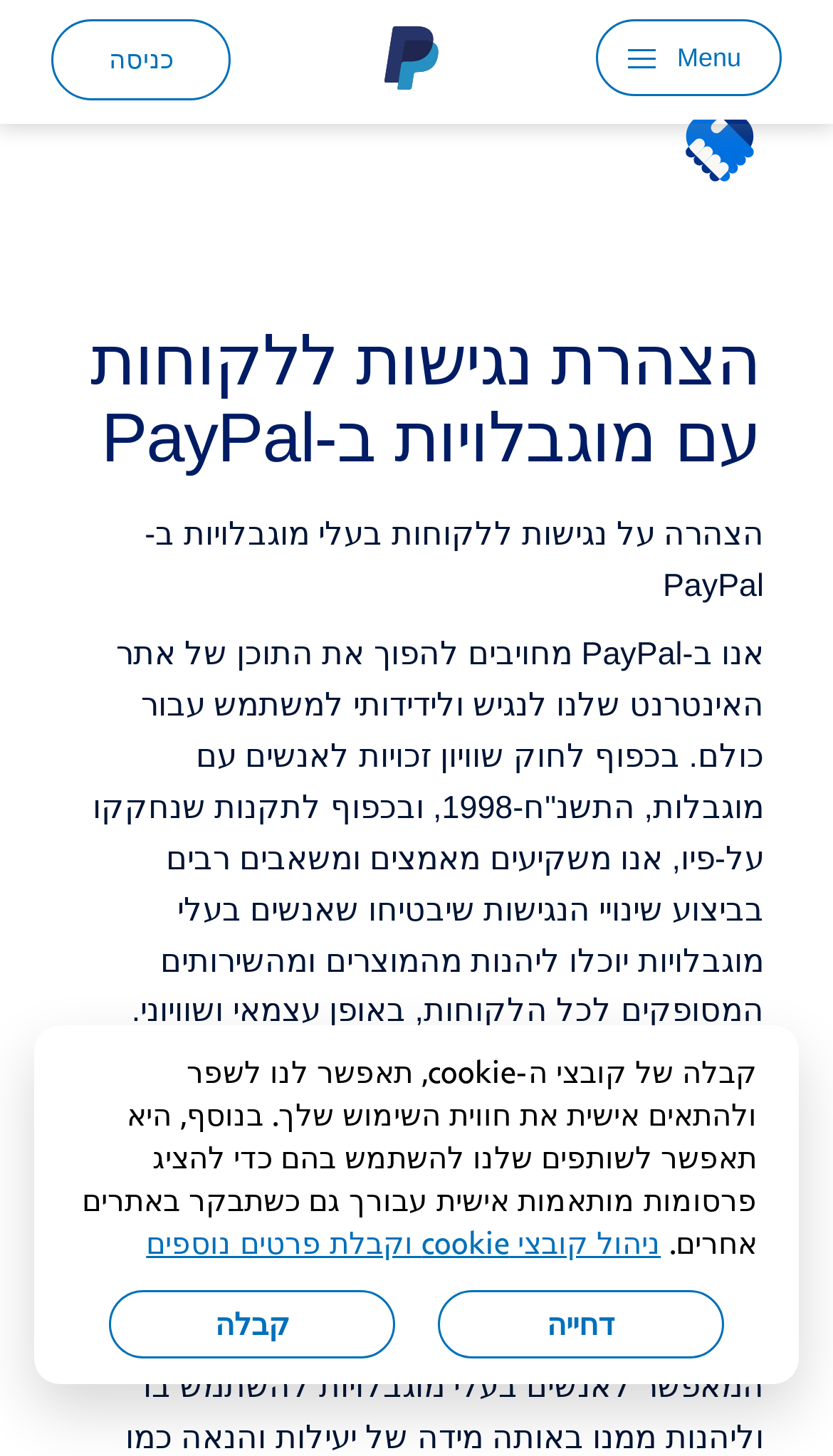Identify the bounding box for the UI element specified in this description: "קבלה". The coordinates must be four float numbers between 0 and 1, formatted as [left, top, right, bottom].

[0.131, 0.886, 0.474, 0.933]